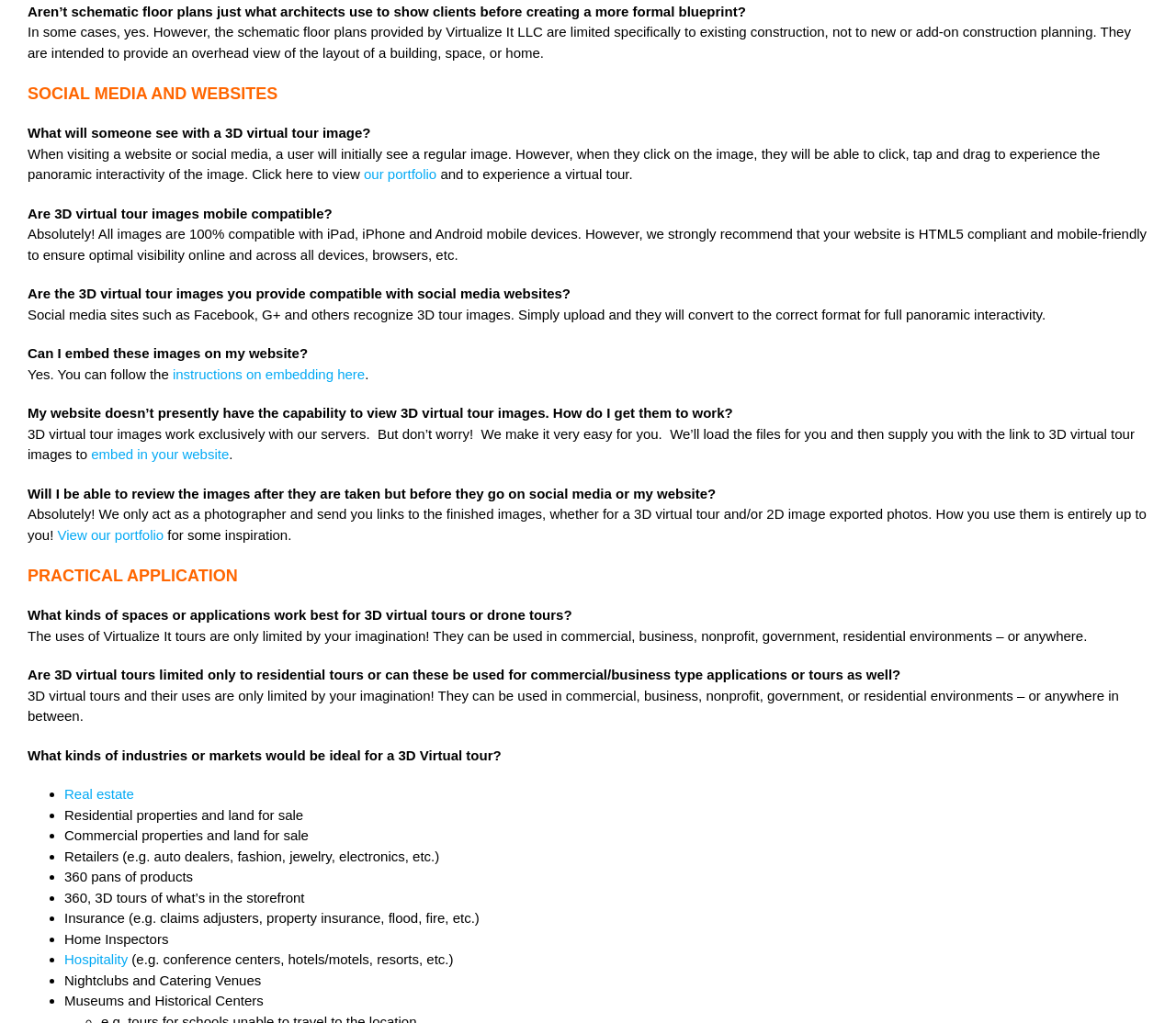Locate the bounding box coordinates of the element that needs to be clicked to carry out the instruction: "Click the link to view the portfolio". The coordinates should be given as four float numbers ranging from 0 to 1, i.e., [left, top, right, bottom].

[0.309, 0.163, 0.375, 0.178]